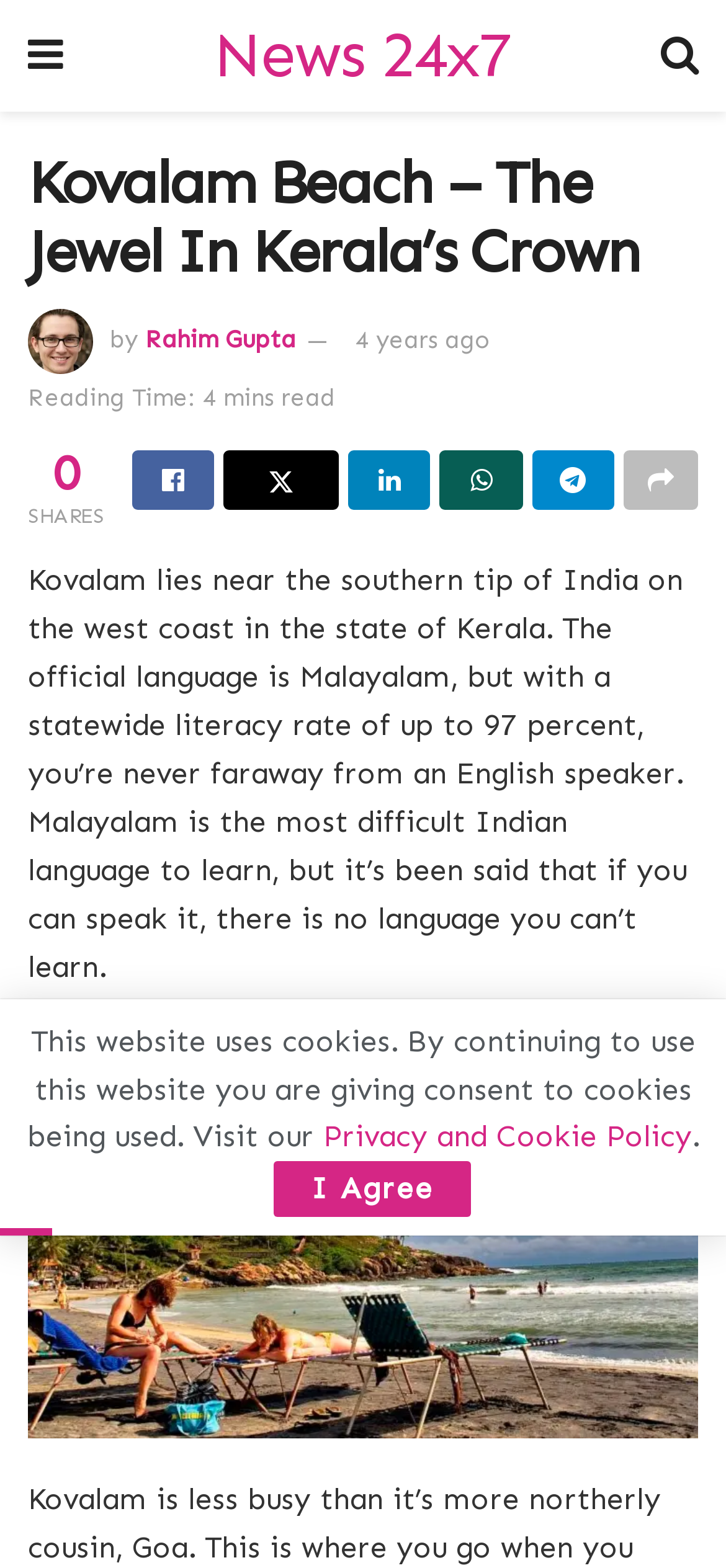What is the name of the author of the article?
Provide a one-word or short-phrase answer based on the image.

Rahim Gupta